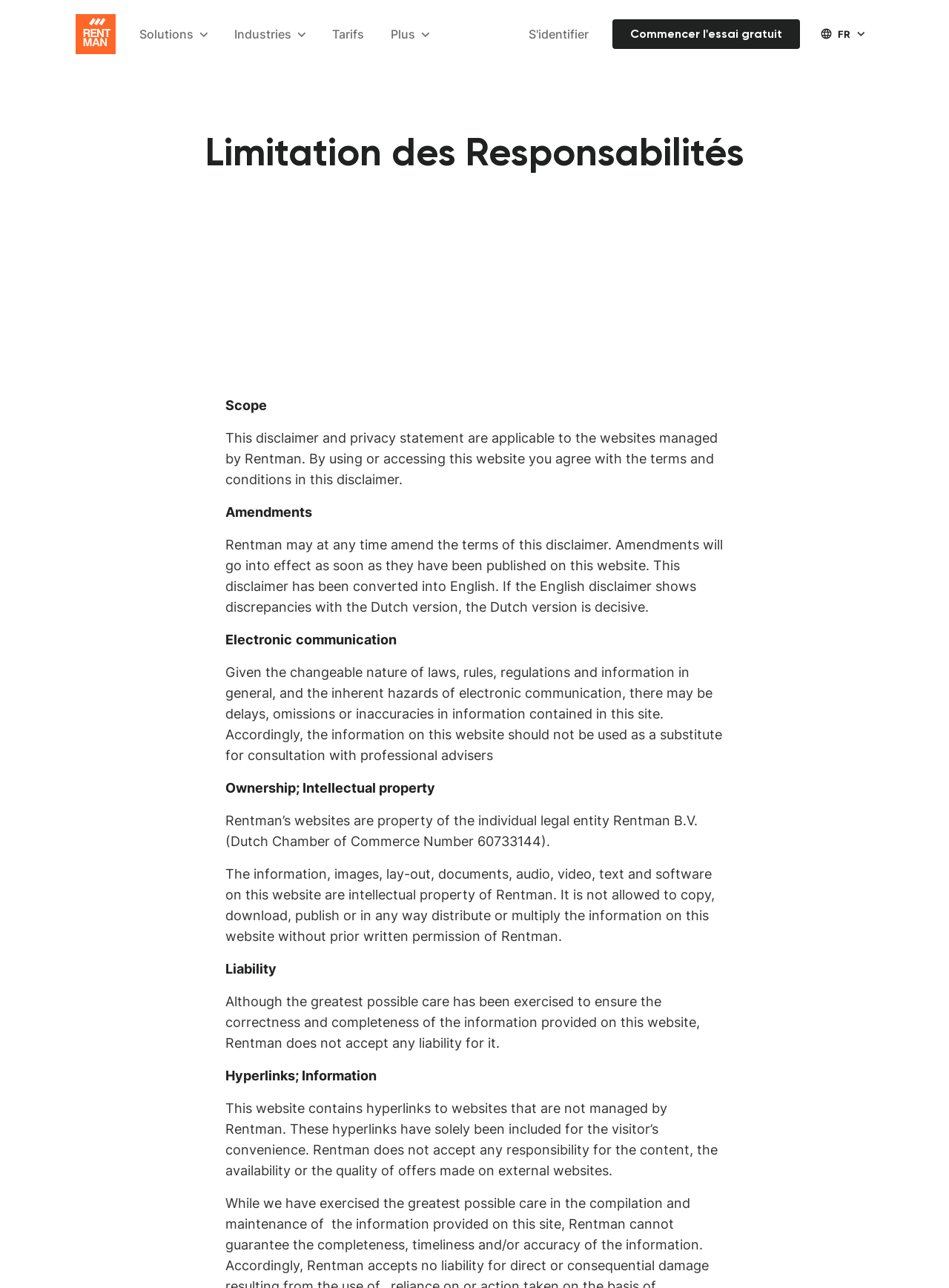Identify the bounding box coordinates of the region I need to click to complete this instruction: "Click the Rentman logo".

[0.08, 0.011, 0.122, 0.042]